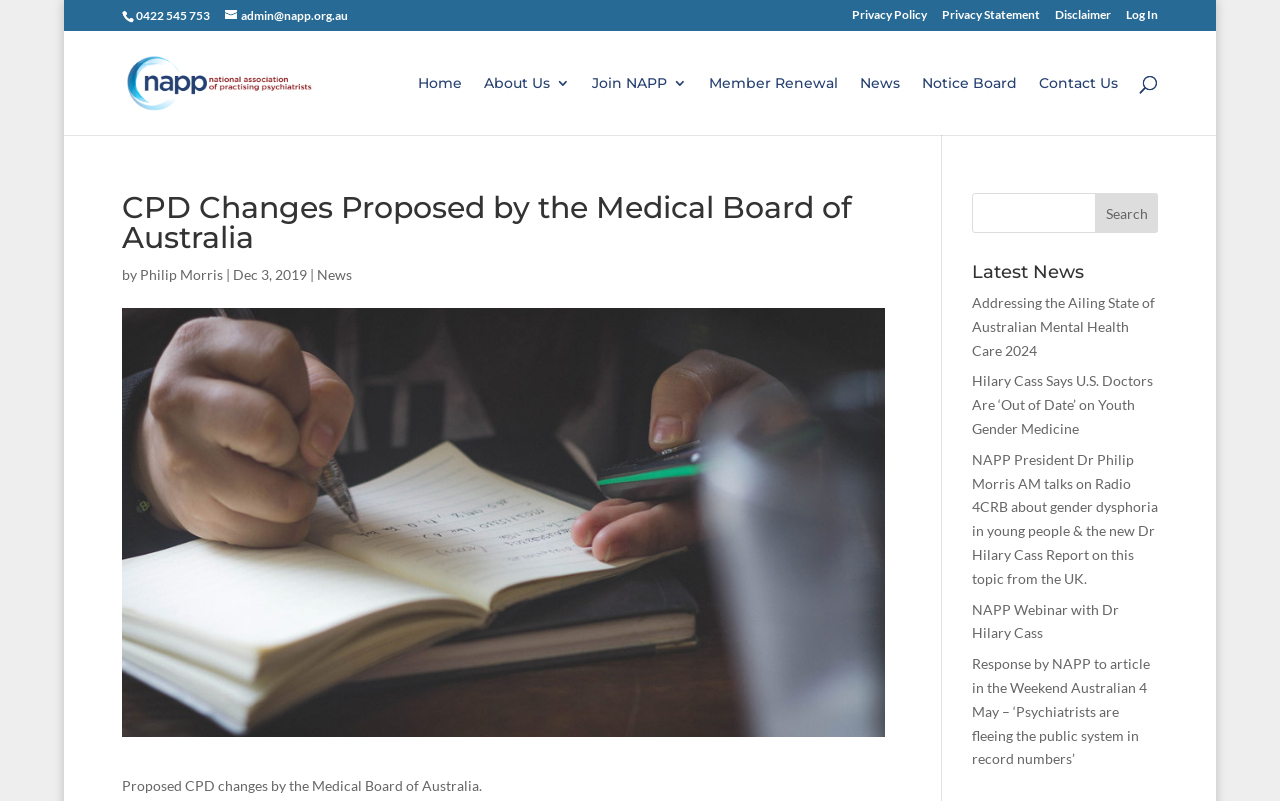Please find the main title text of this webpage.

CPD Changes Proposed by the Medical Board of Australia